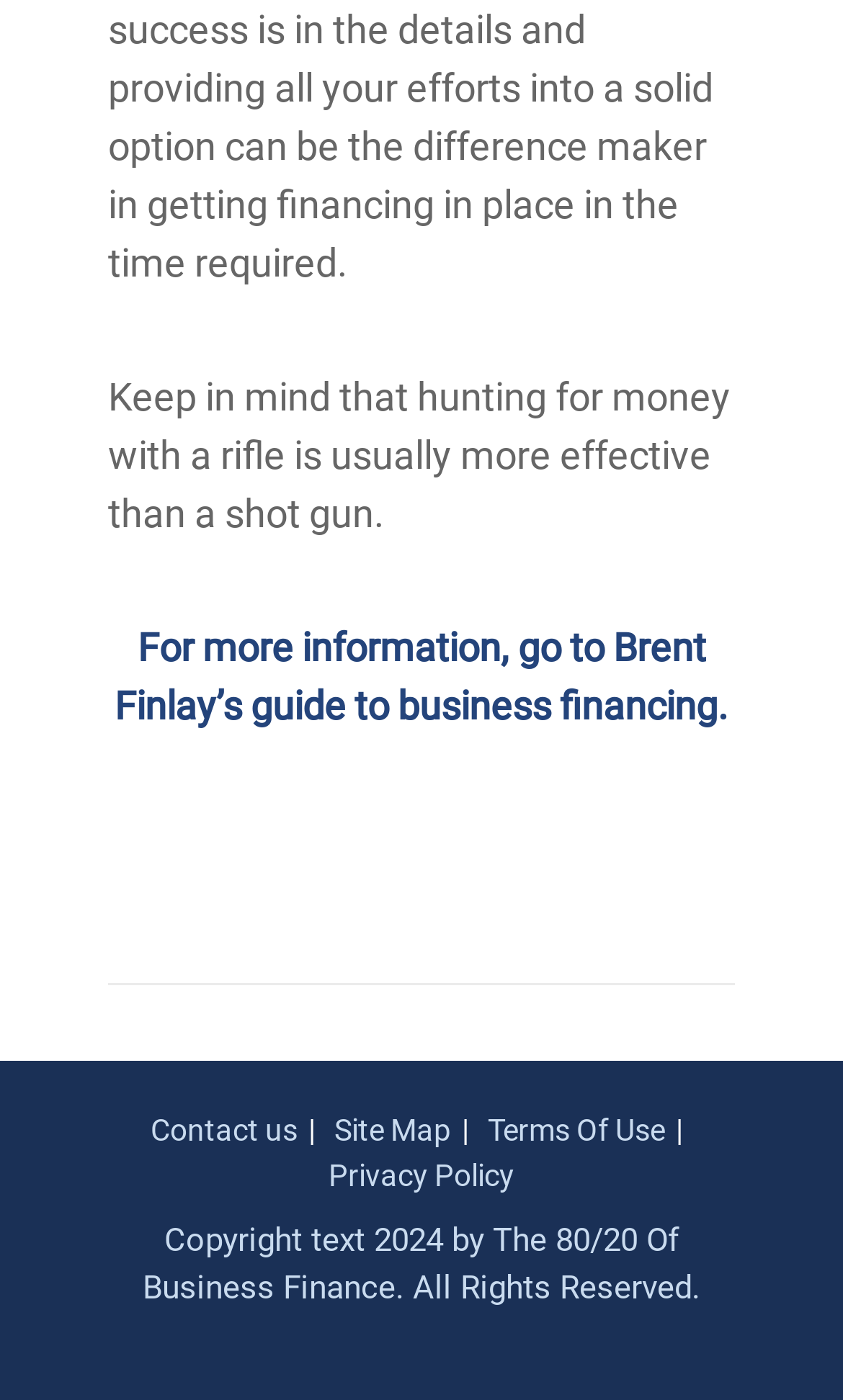What is the topic of the article?
Answer the question with as much detail as possible.

The article seems to be discussing business financing, as it mentions 'hunting for money with a rifle' and provides a link to 'Brent Finlay’s guide to business financing'.